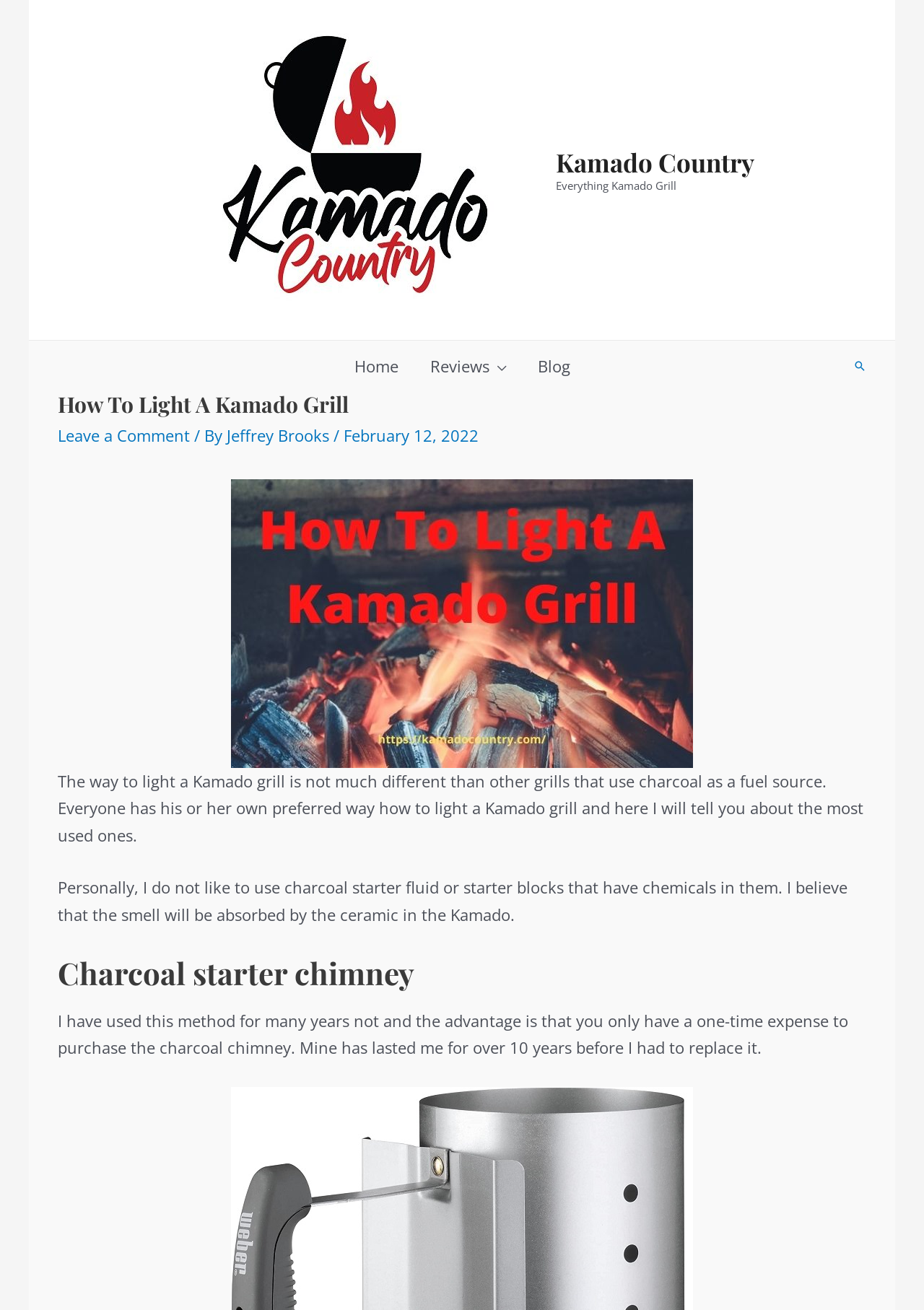How long did the author's charcoal chimney last?
Analyze the image and deliver a detailed answer to the question.

The author mentions that their charcoal chimney lasted for over 10 years before they had to replace it, as stated in the article.